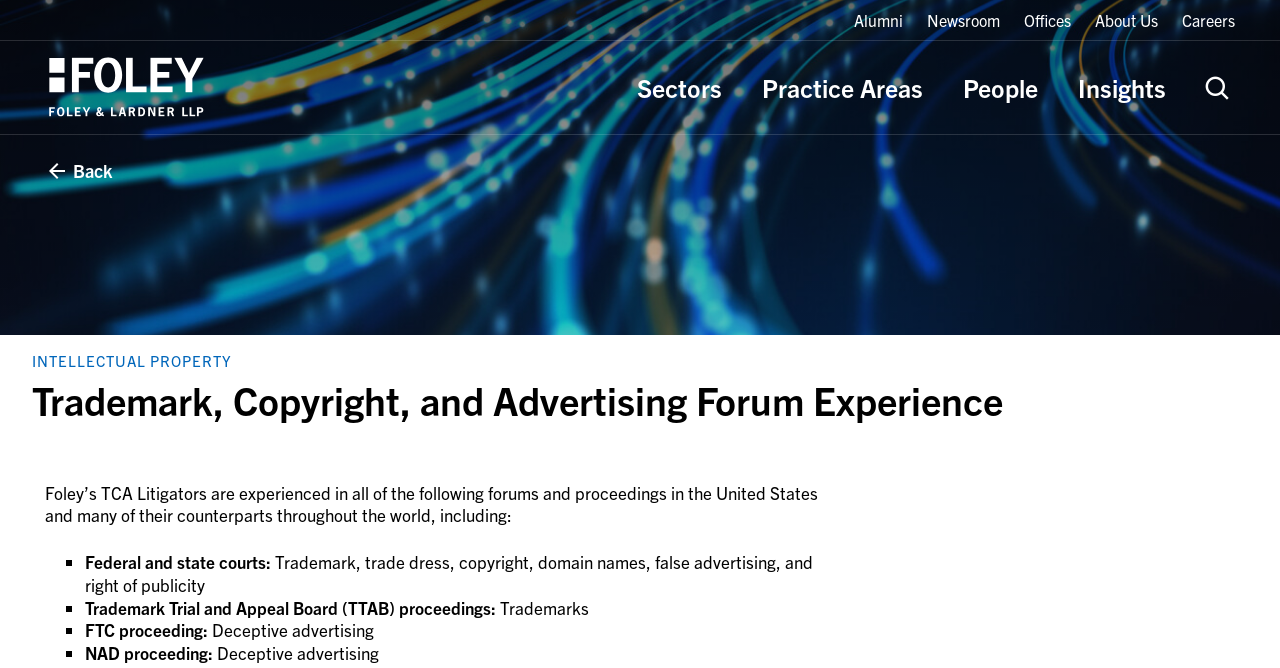Based on the element description About Us, identify the bounding box coordinates for the UI element. The coordinates should be in the format (top-left x, top-left y, bottom-right x, bottom-right y) and within the 0 to 1 range.

[0.856, 0.015, 0.905, 0.047]